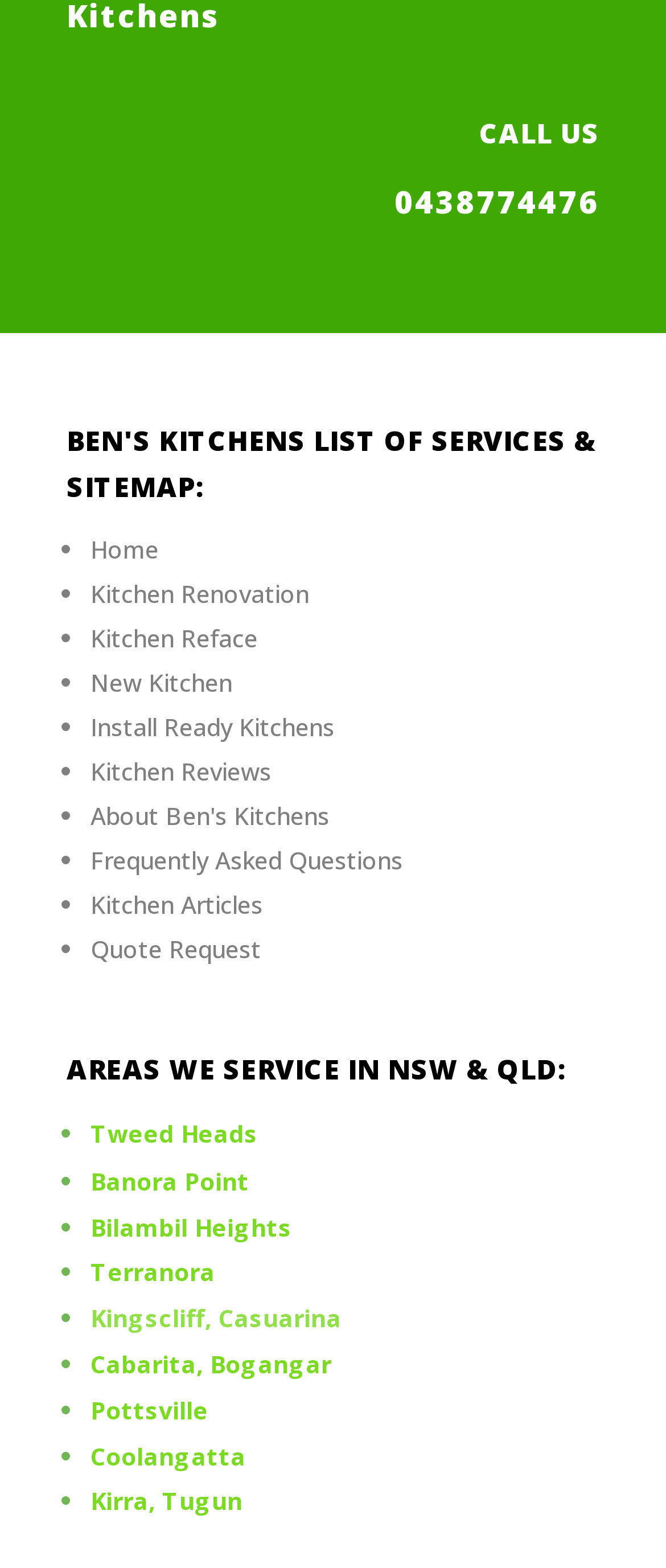Please specify the coordinates of the bounding box for the element that should be clicked to carry out this instruction: "Call the phone number". The coordinates must be four float numbers between 0 and 1, formatted as [left, top, right, bottom].

[0.1, 0.112, 0.9, 0.158]